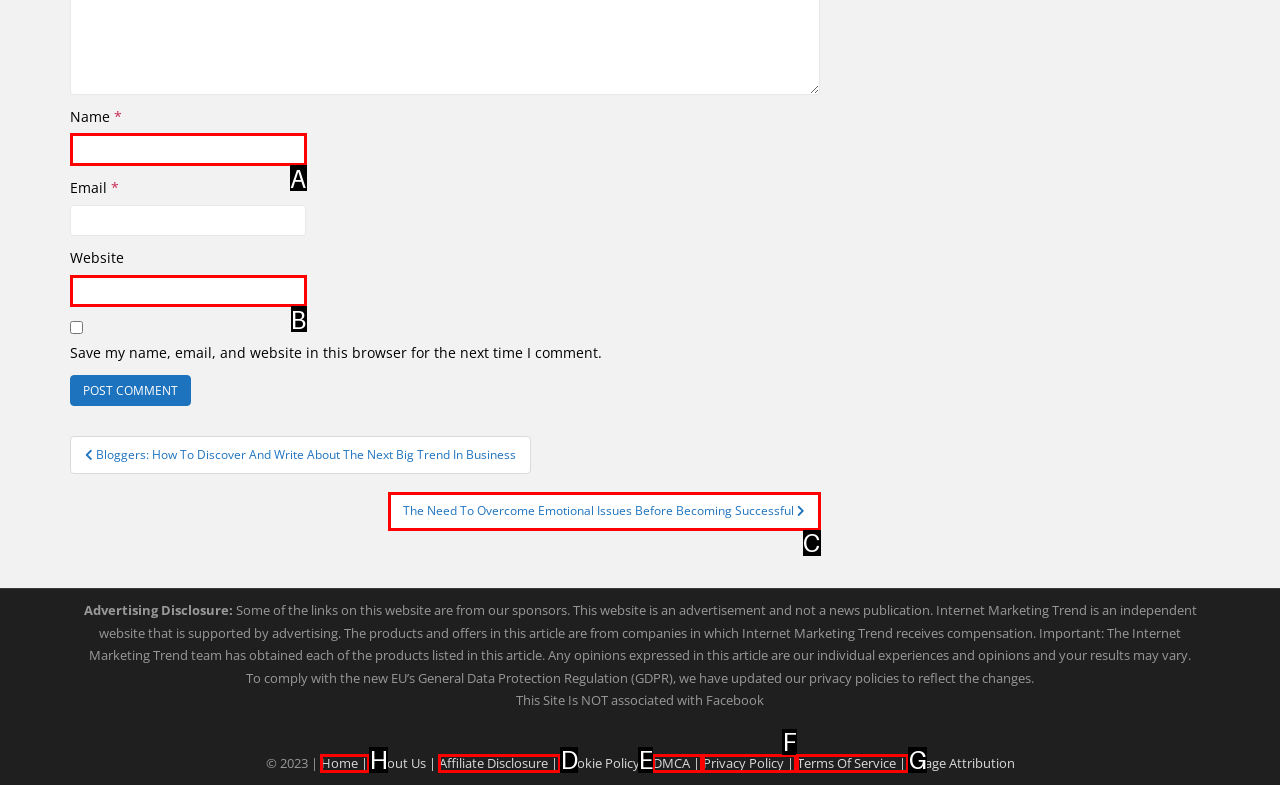Identify the correct choice to execute this task: Go to the home page
Respond with the letter corresponding to the right option from the available choices.

H